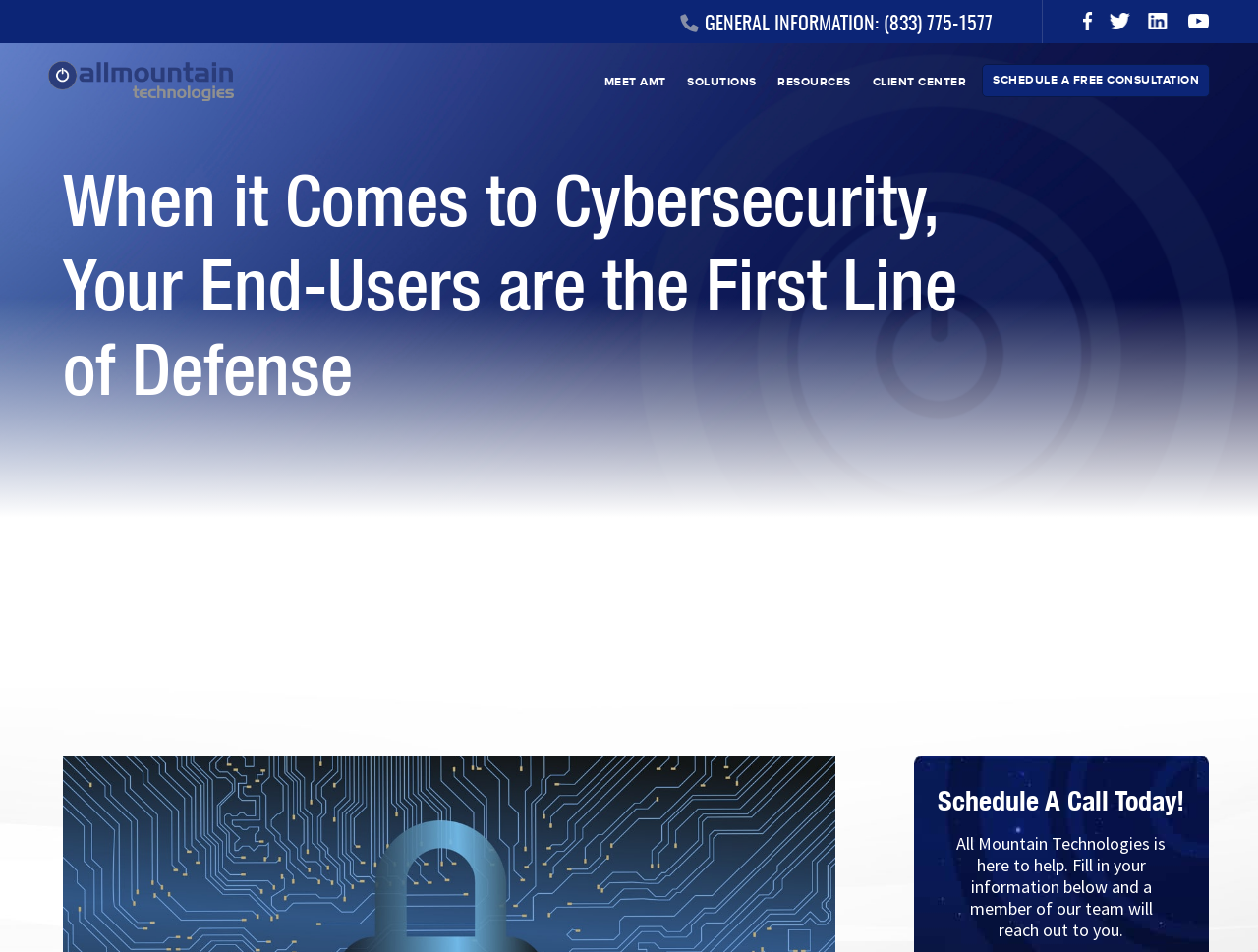Identify the bounding box coordinates of the section to be clicked to complete the task described by the following instruction: "Submit a ticket". The coordinates should be four float numbers between 0 and 1, formatted as [left, top, right, bottom].

[0.648, 0.181, 0.813, 0.227]